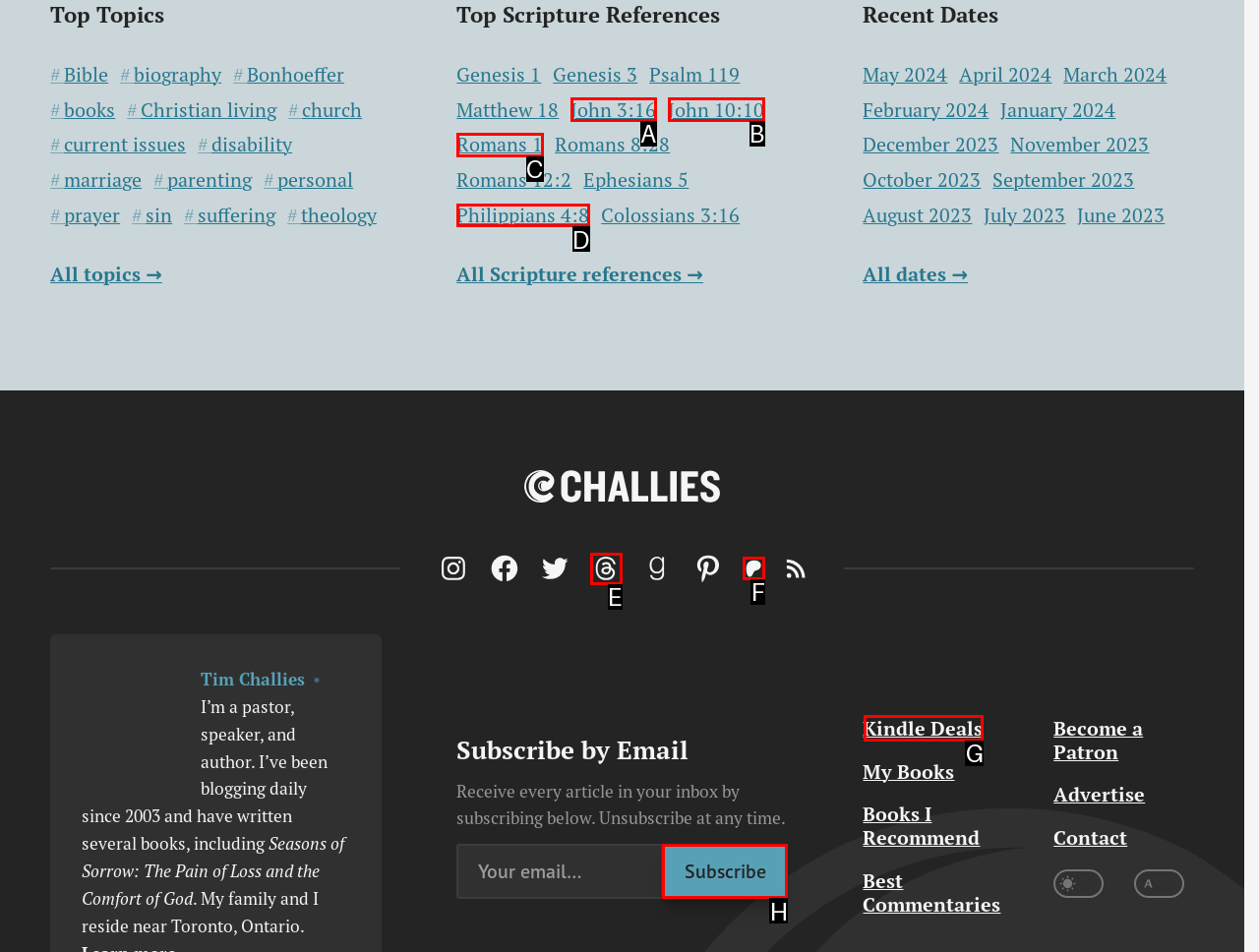Which UI element should you click on to achieve the following task: Visit the 'Kindle Deals' page? Provide the letter of the correct option.

G